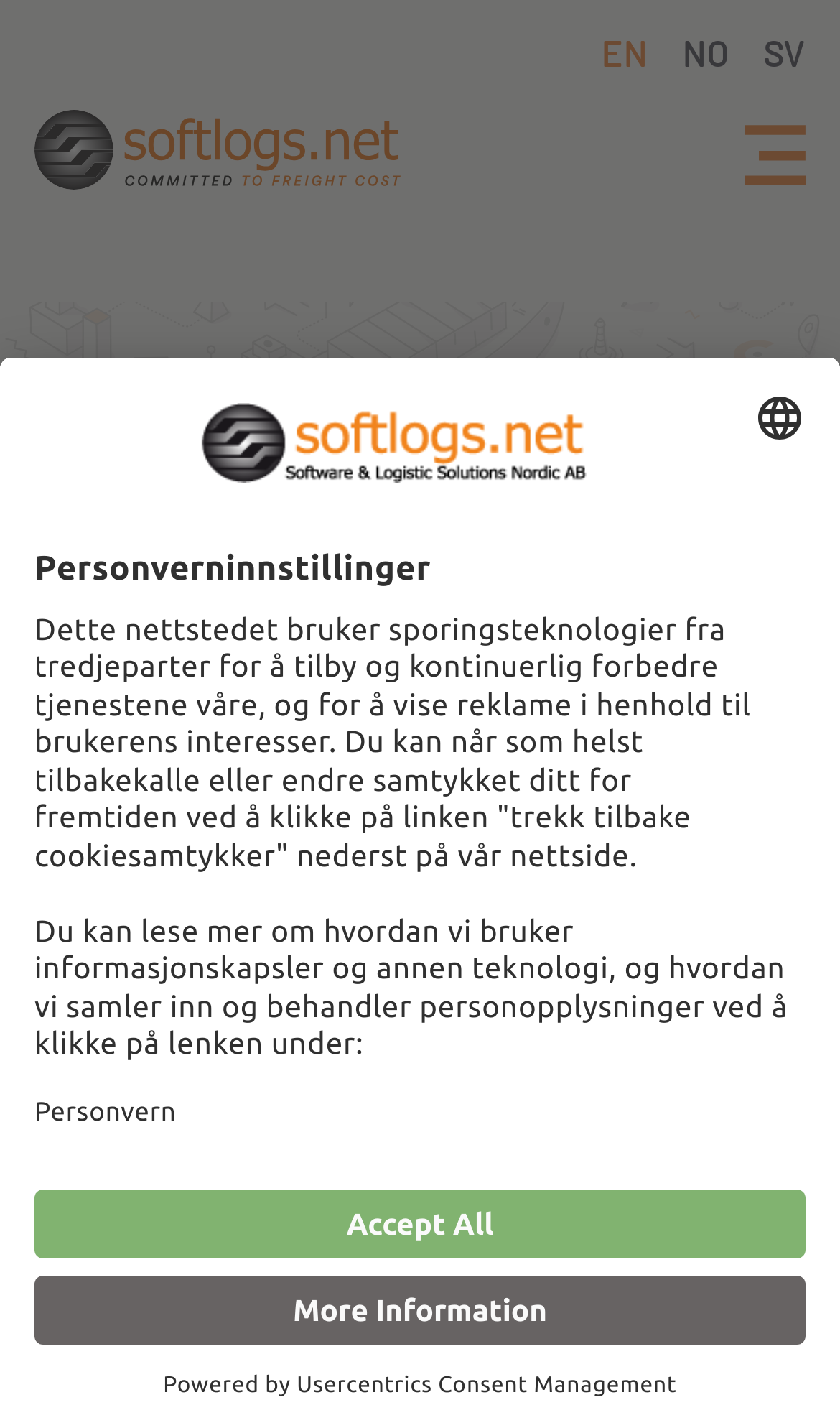Please locate the bounding box coordinates of the element's region that needs to be clicked to follow the instruction: "View more information". The bounding box coordinates should be provided as four float numbers between 0 and 1, i.e., [left, top, right, bottom].

[0.041, 0.893, 0.959, 0.942]